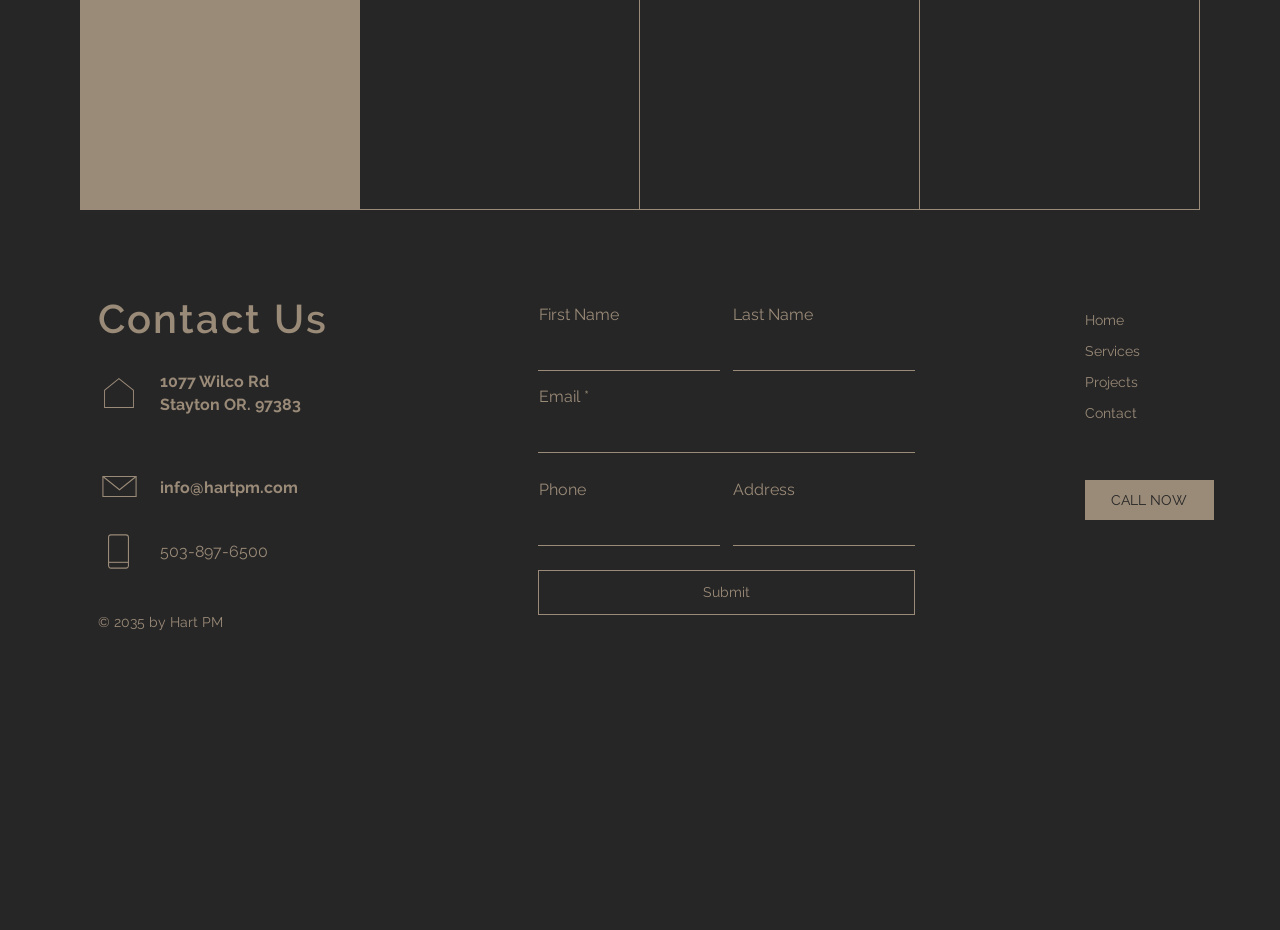Provide a one-word or short-phrase response to the question:
How can you navigate to the Home page?

Click 'Home' link